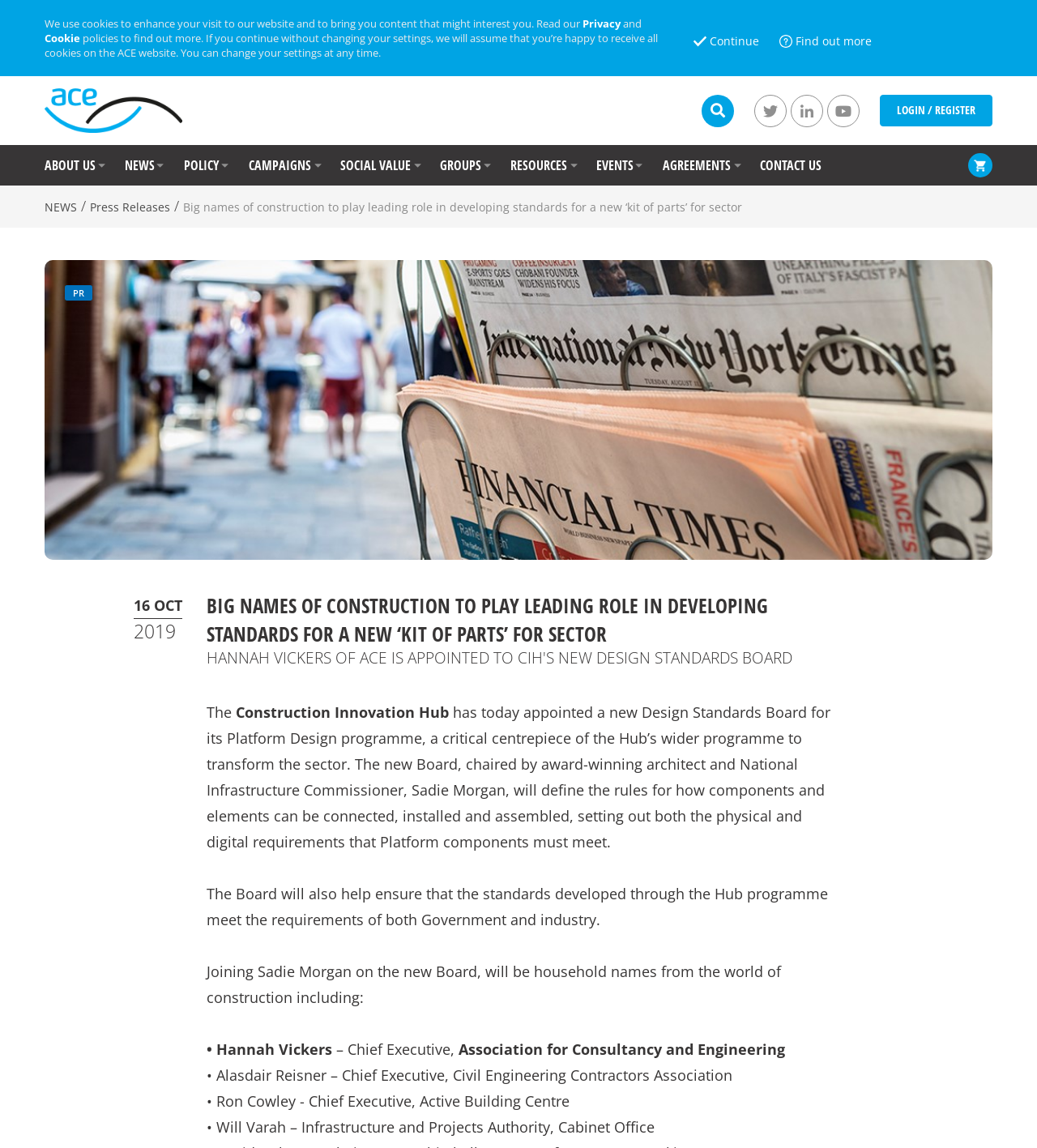Please provide the bounding box coordinates in the format (top-left x, top-left y, bottom-right x, bottom-right y). Remember, all values are floating point numbers between 0 and 1. What is the bounding box coordinate of the region described as: EVENTS

[0.575, 0.126, 0.611, 0.162]